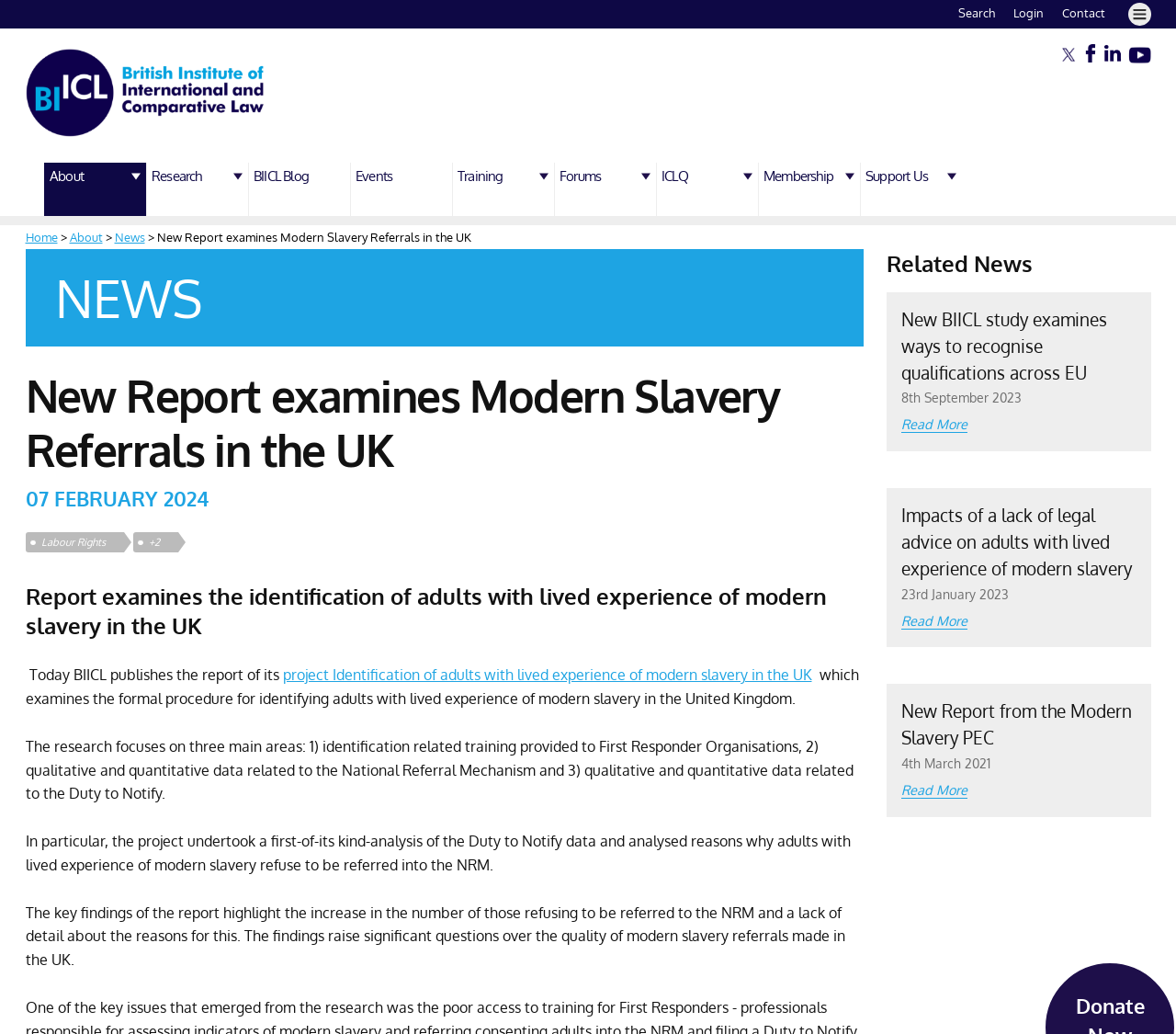How many links are there in the main menu?
Please provide a comprehensive answer based on the details in the screenshot.

I counted the number of link elements in the main menu section of the webpage, which are 'About', 'Research', 'BIICL Blog', 'Events', 'Training', 'Forums', and 'ICLQ'.